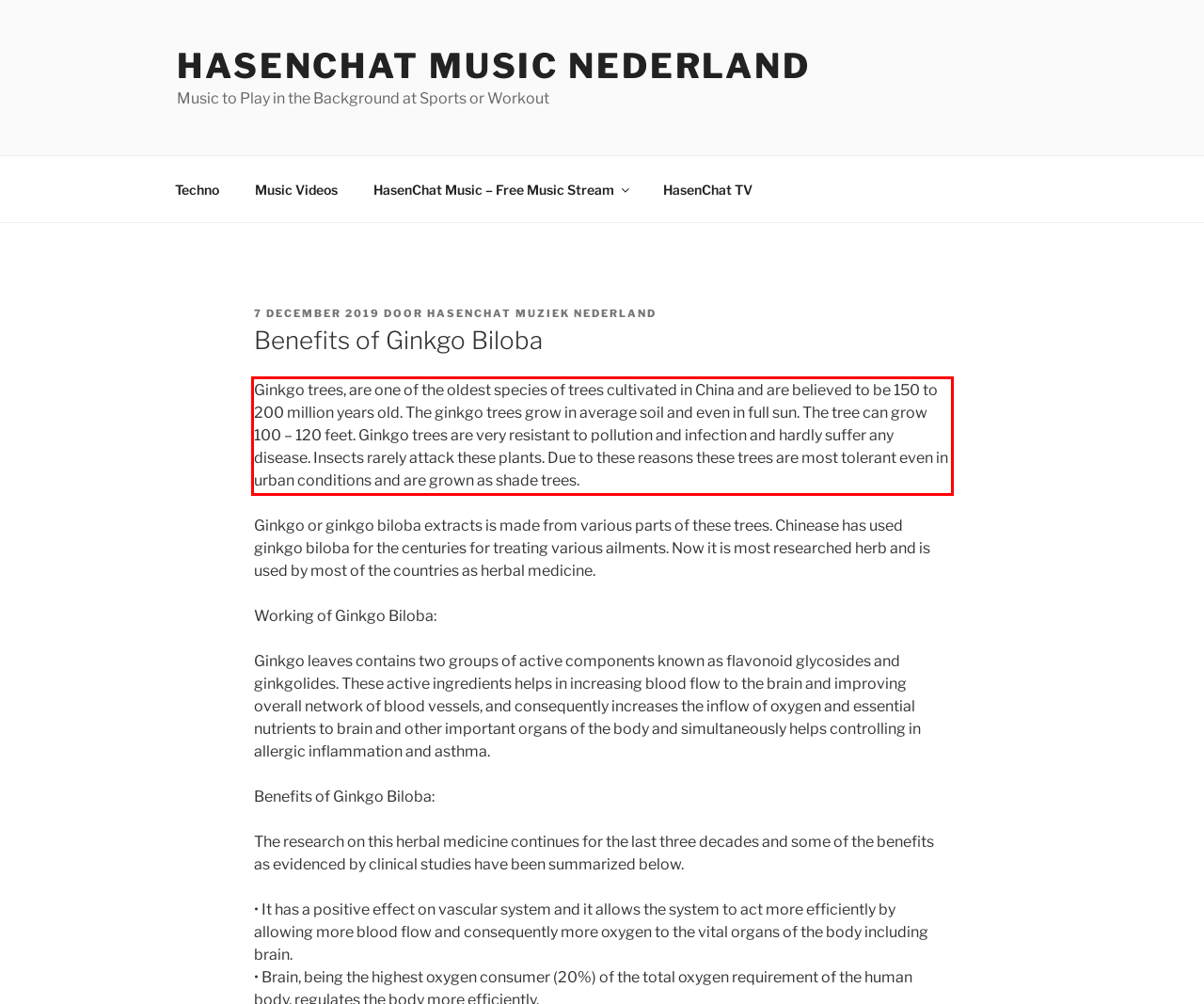In the given screenshot, locate the red bounding box and extract the text content from within it.

Ginkgo trees, are one of the oldest species of trees cultivated in China and are believed to be 150 to 200 million years old. The ginkgo trees grow in average soil and even in full sun. The tree can grow 100 – 120 feet. Ginkgo trees are very resistant to pollution and infection and hardly suffer any disease. Insects rarely attack these plants. Due to these reasons these trees are most tolerant even in urban conditions and are grown as shade trees.